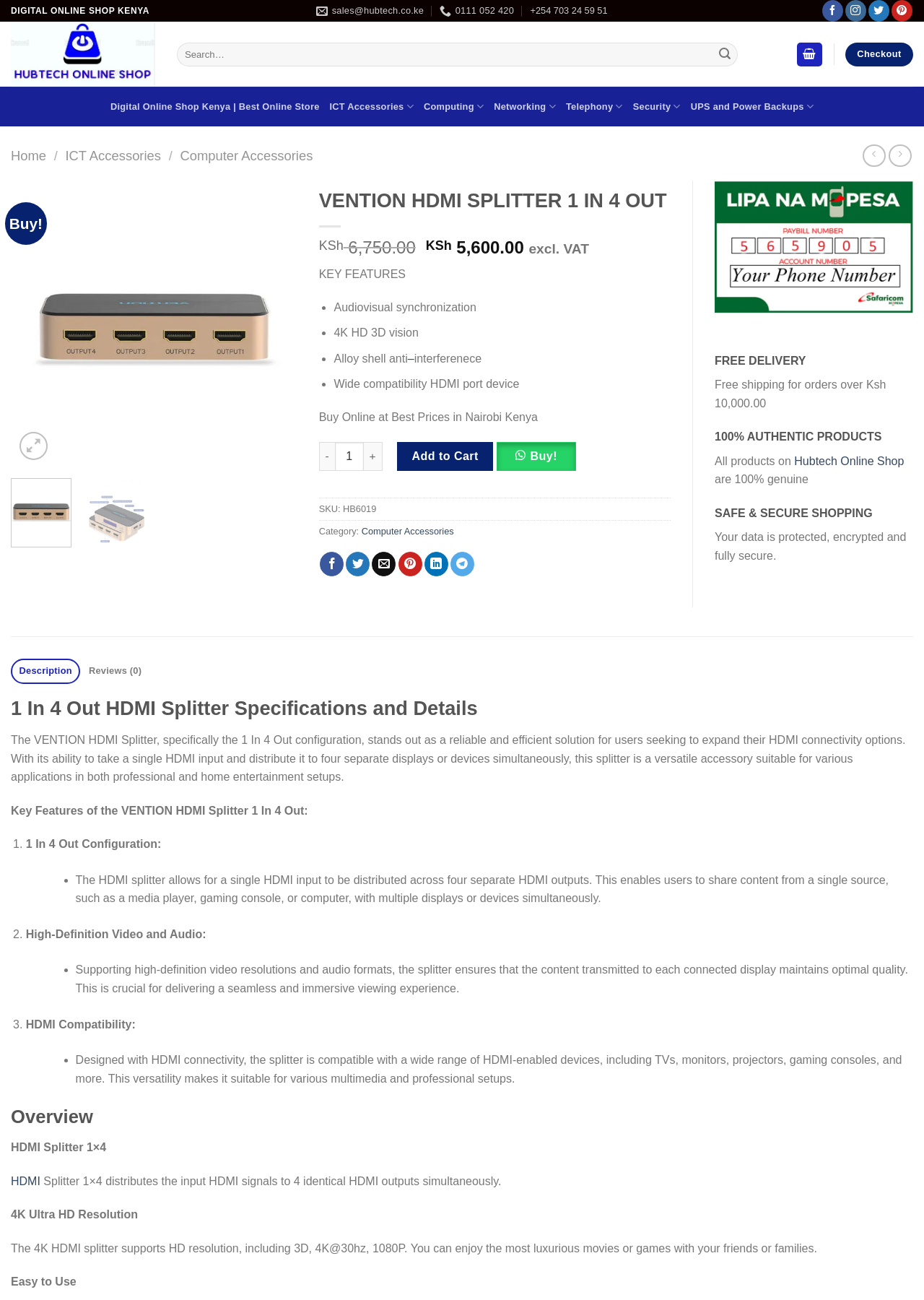Determine the bounding box coordinates for the clickable element required to fulfill the instruction: "Check the Personal Experience – Magie & John blog post". Provide the coordinates as four float numbers between 0 and 1, i.e., [left, top, right, bottom].

None